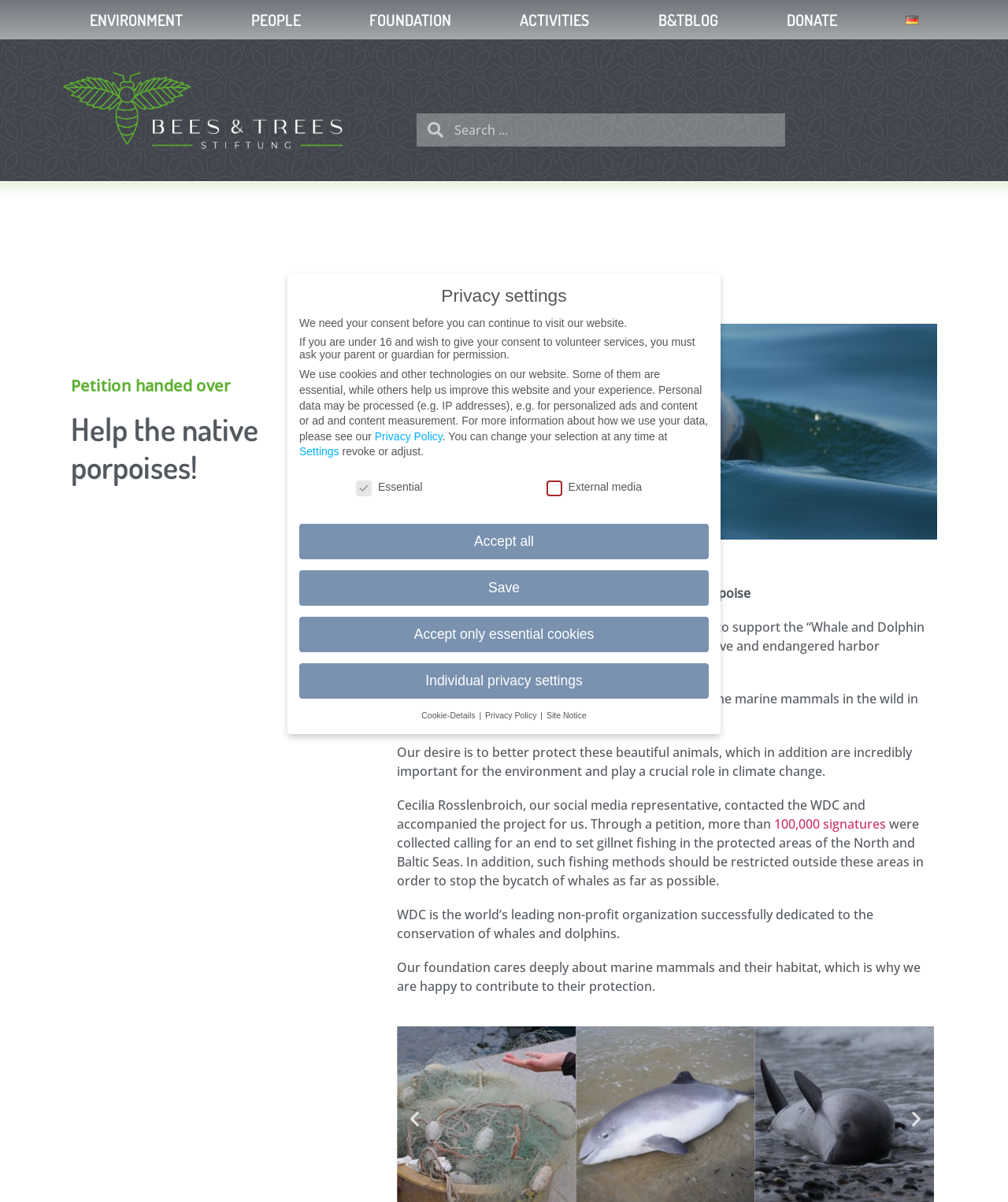Please specify the bounding box coordinates of the area that should be clicked to accomplish the following instruction: "Click the 'ENVIRONMENT' link". The coordinates should consist of four float numbers between 0 and 1, i.e., [left, top, right, bottom].

[0.055, 0.0, 0.215, 0.033]